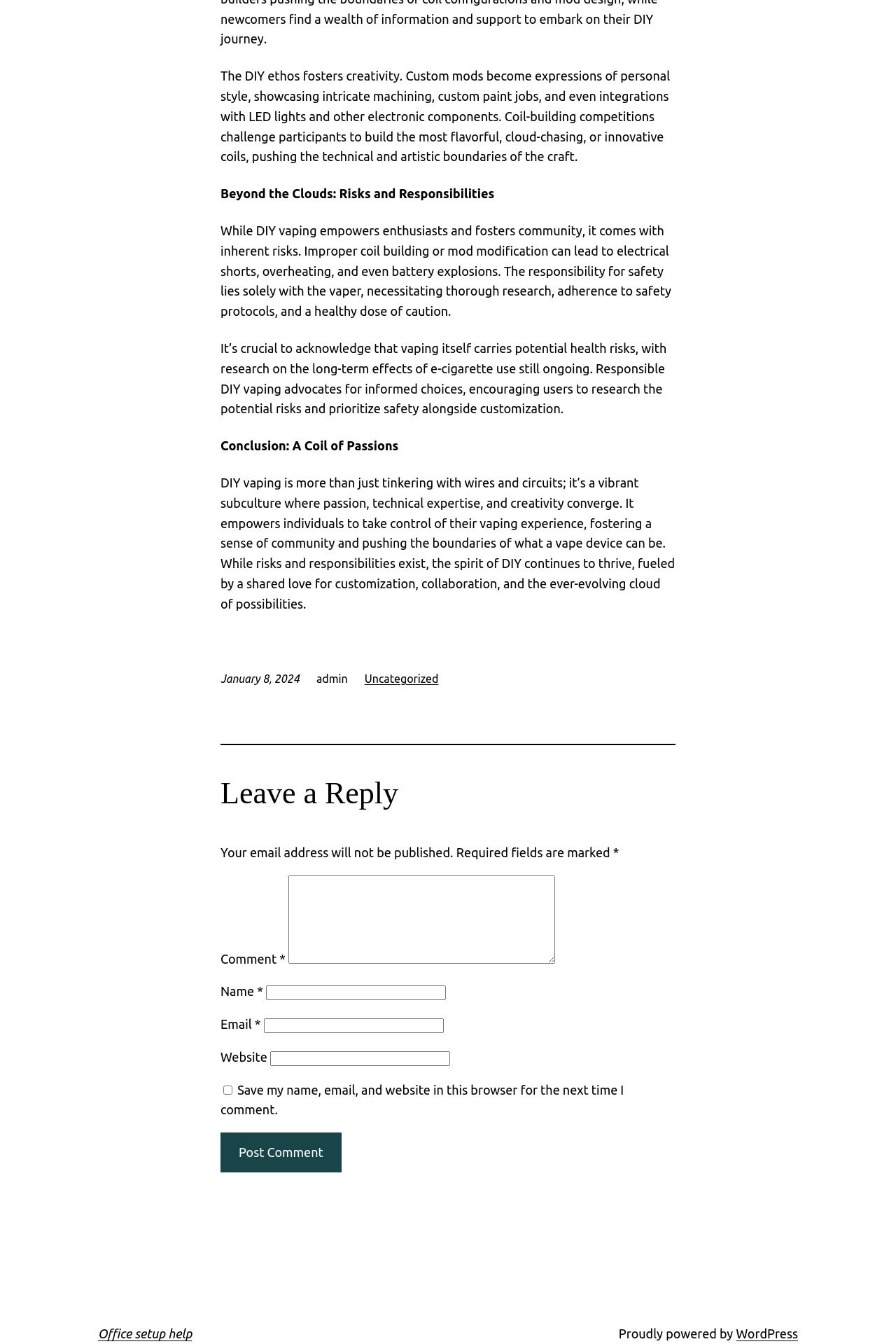Return the bounding box coordinates of the UI element that corresponds to this description: "WordPress". The coordinates must be given as four float numbers in the range of 0 and 1, [left, top, right, bottom].

[0.821, 0.987, 0.891, 0.997]